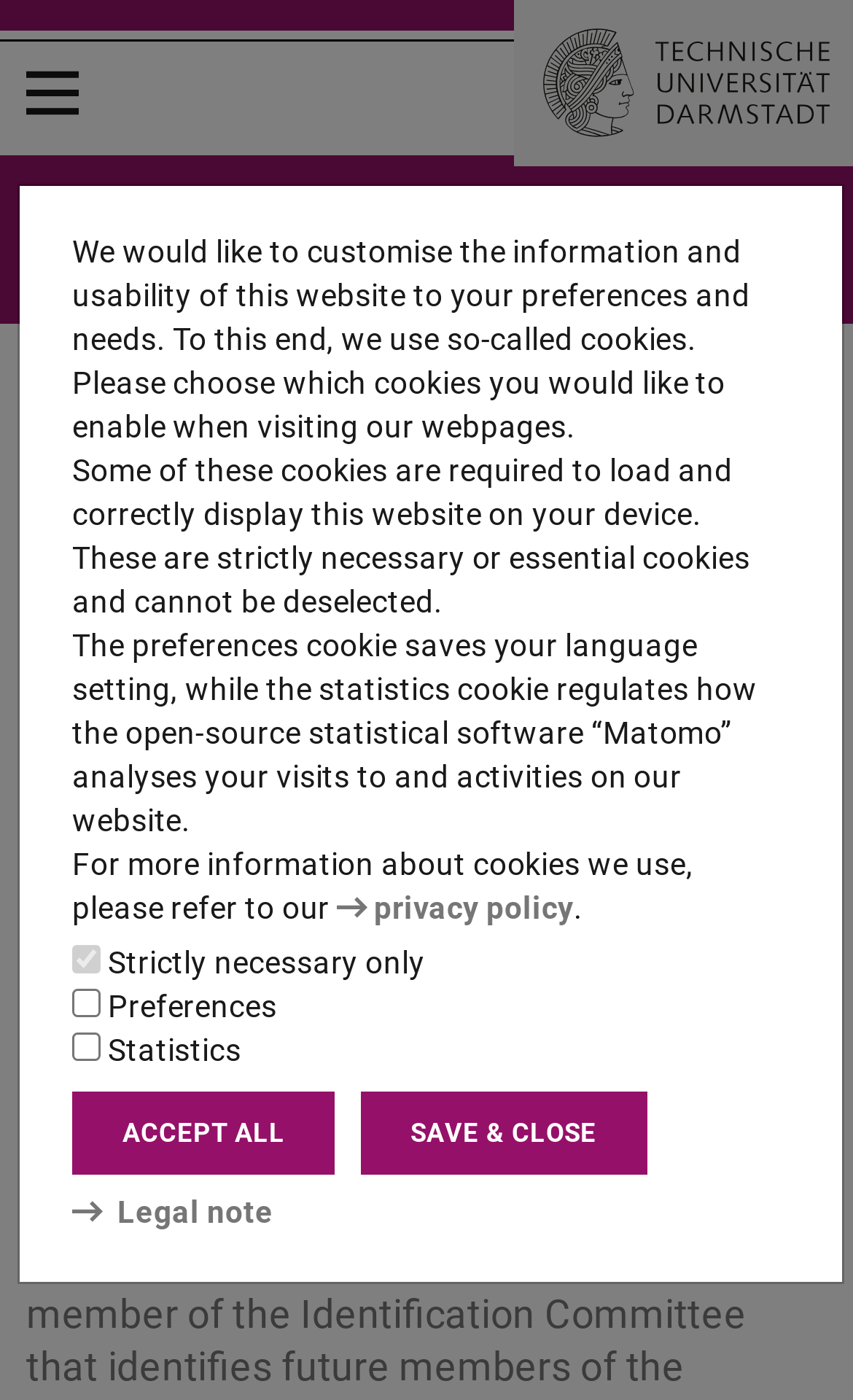What is the purpose of the Identification Committee?
Please respond to the question thoroughly and include all relevant details.

The answer can be found in the heading element which states 'The international body identifies new members for the Scientific Council'. This indicates that the Identification Committee is responsible for identifying new members for the Scientific Council.